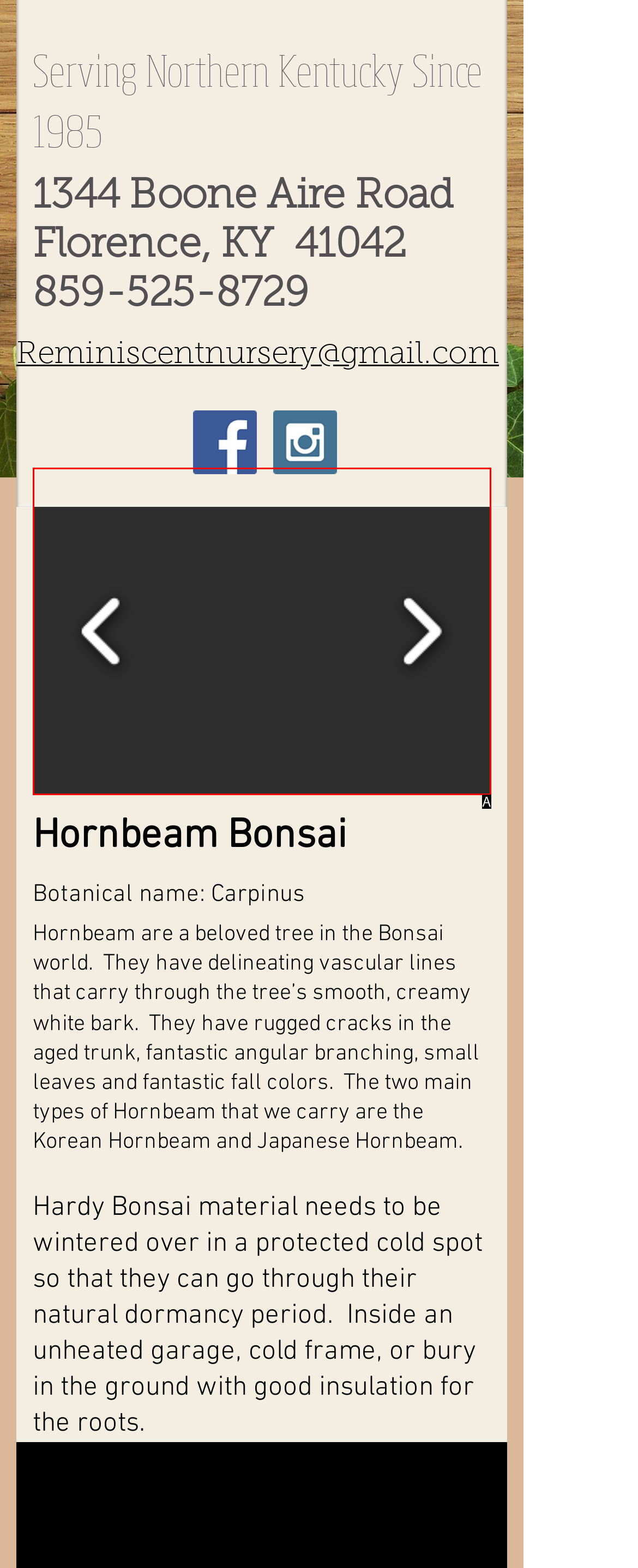Find the HTML element that matches the description: Ball Valve
Respond with the corresponding letter from the choices provided.

None